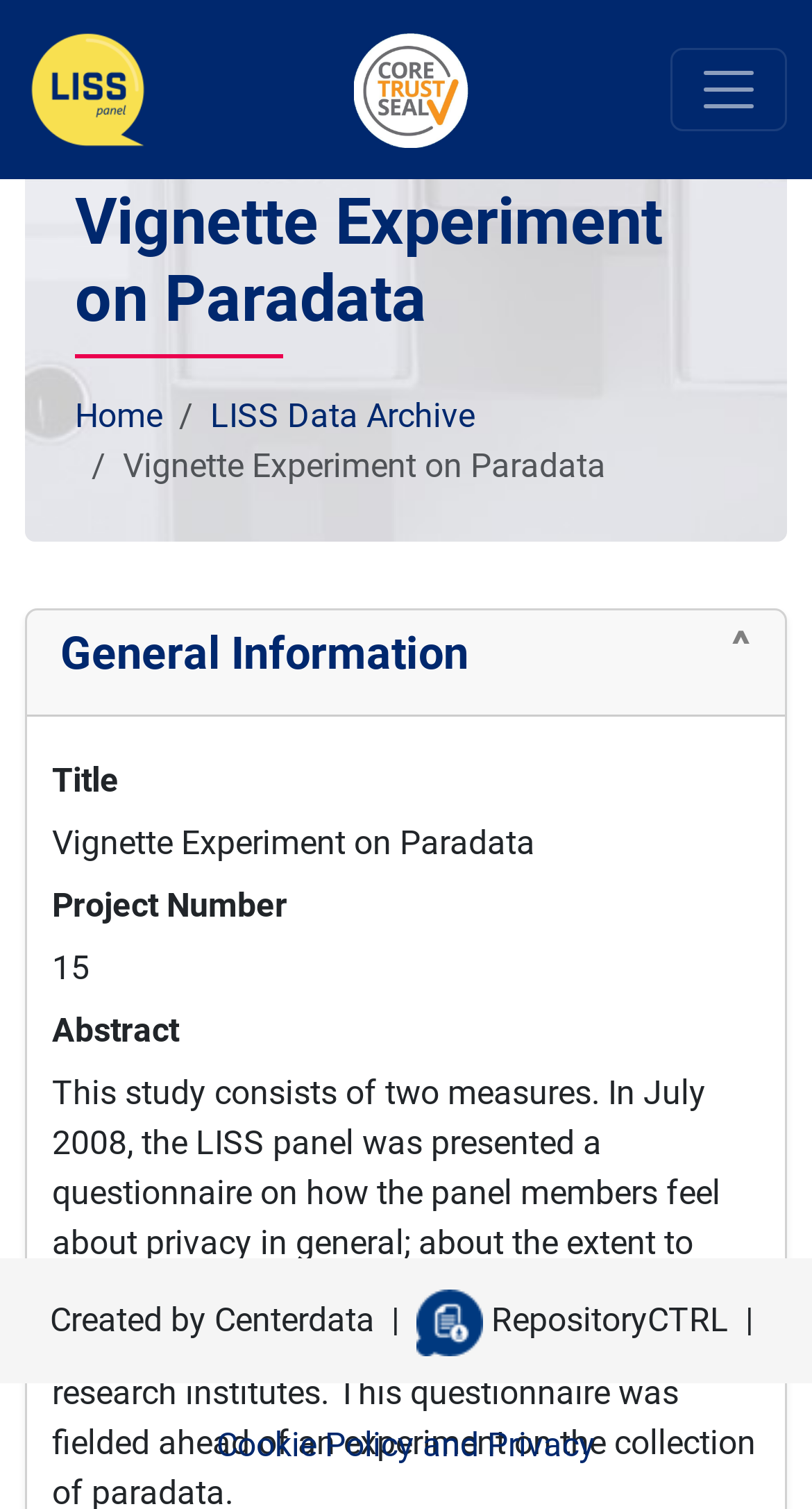Find the bounding box coordinates for the HTML element specified by: "Cookie Policy and Privacy".

[0.267, 0.944, 0.733, 0.971]